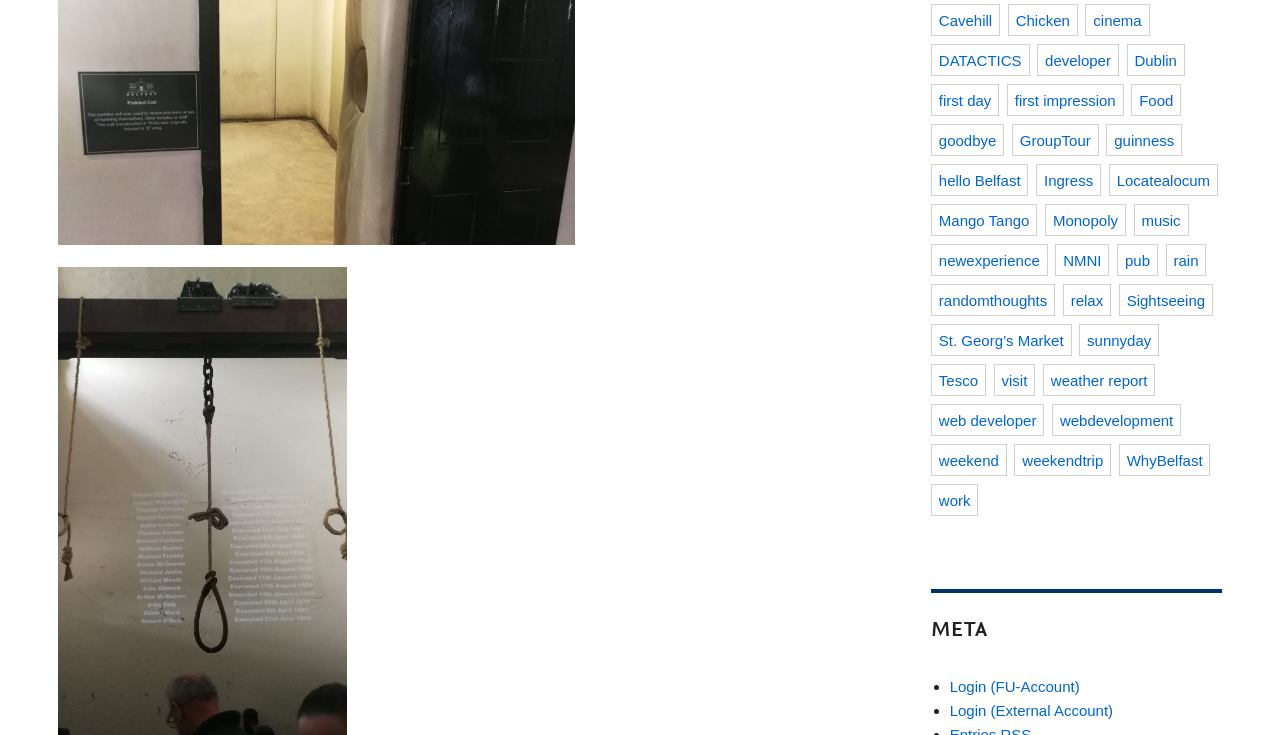Predict the bounding box for the UI component with the following description: "first impression".

[0.787, 0.114, 0.878, 0.157]